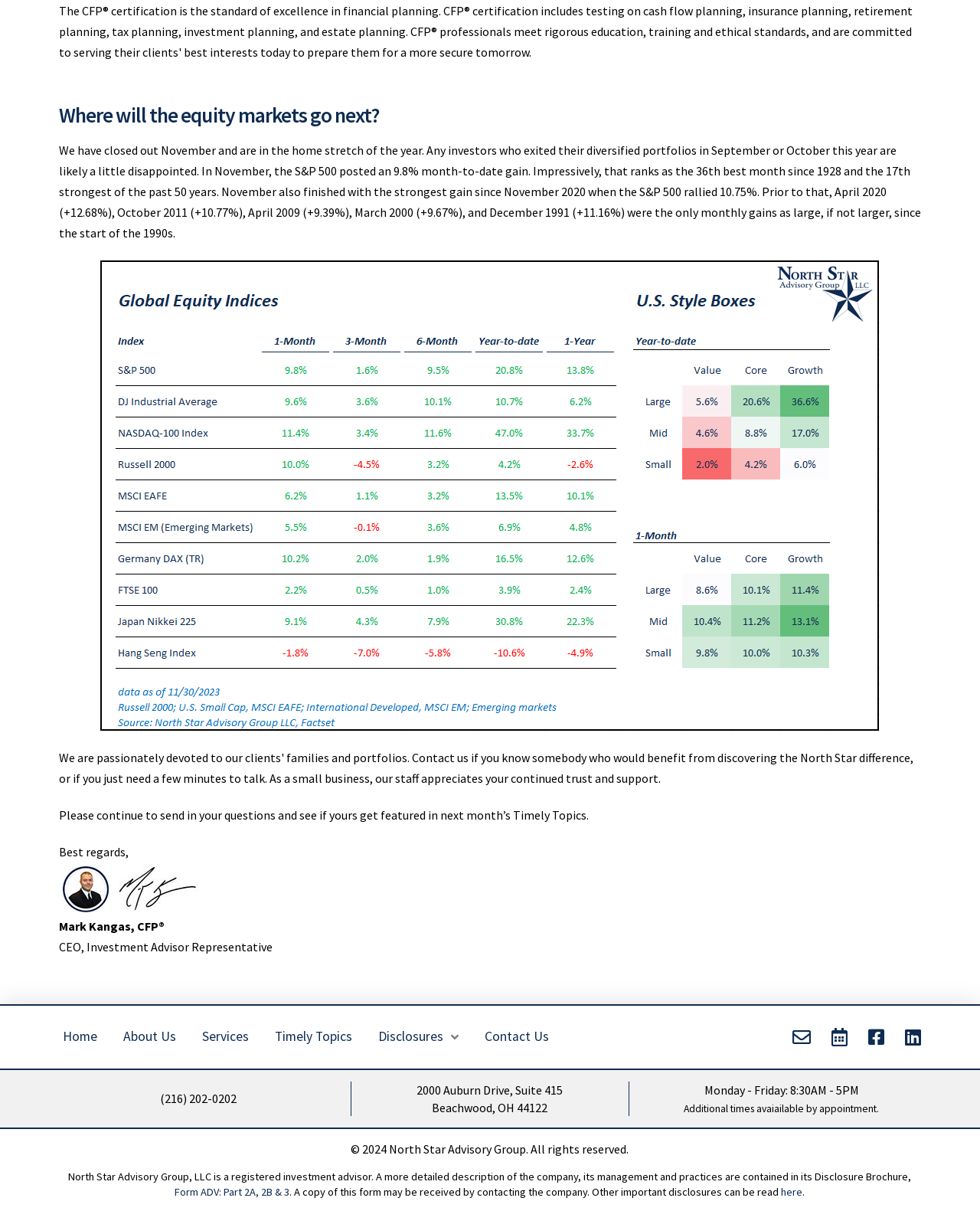Using the given description, provide the bounding box coordinates formatted as (top-left x, top-left y, bottom-right x, bottom-right y), with all values being floating point numbers between 0 and 1. Description: About Us

[0.112, 0.84, 0.193, 0.873]